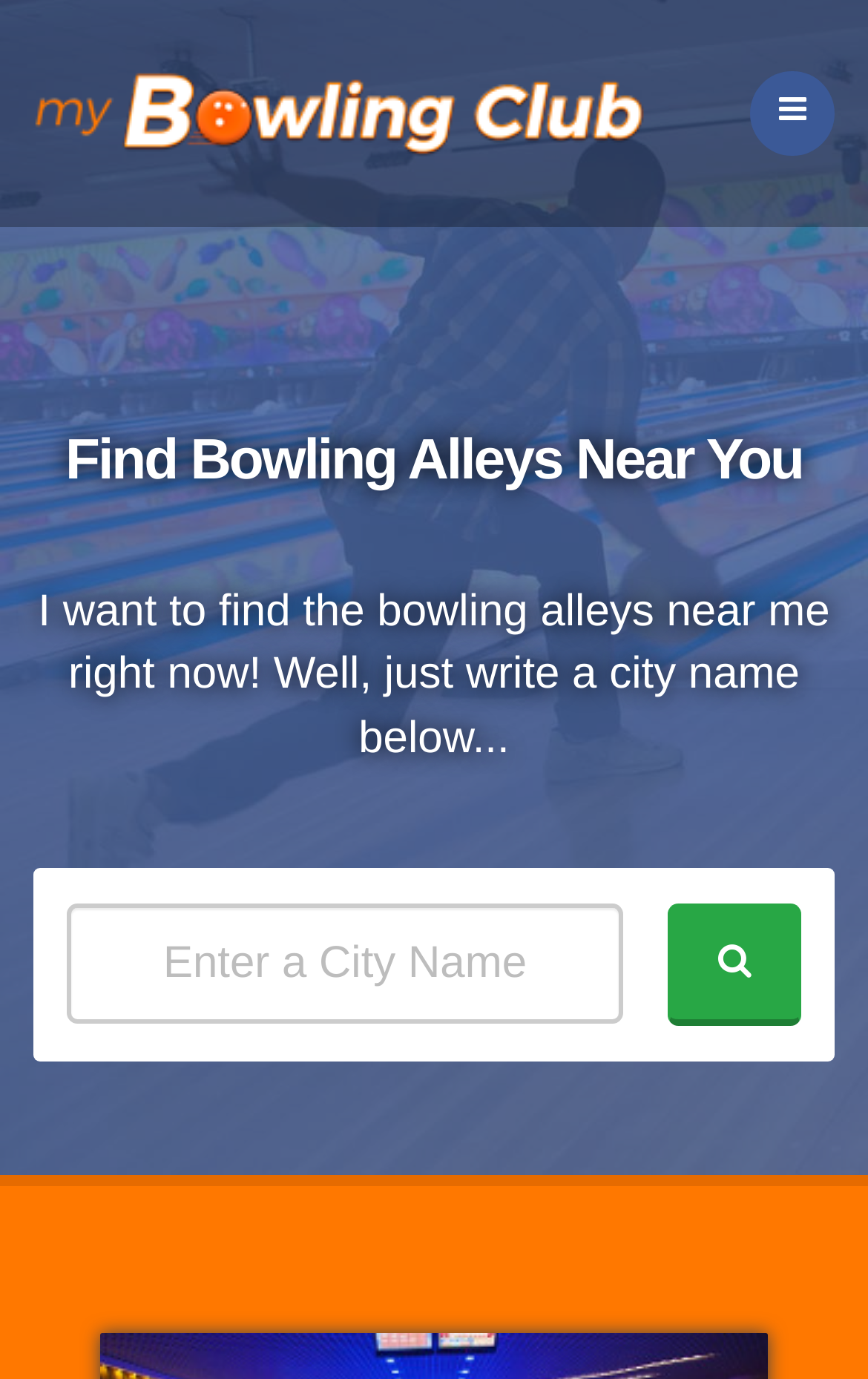Find the bounding box coordinates of the UI element according to this description: "more information".

None